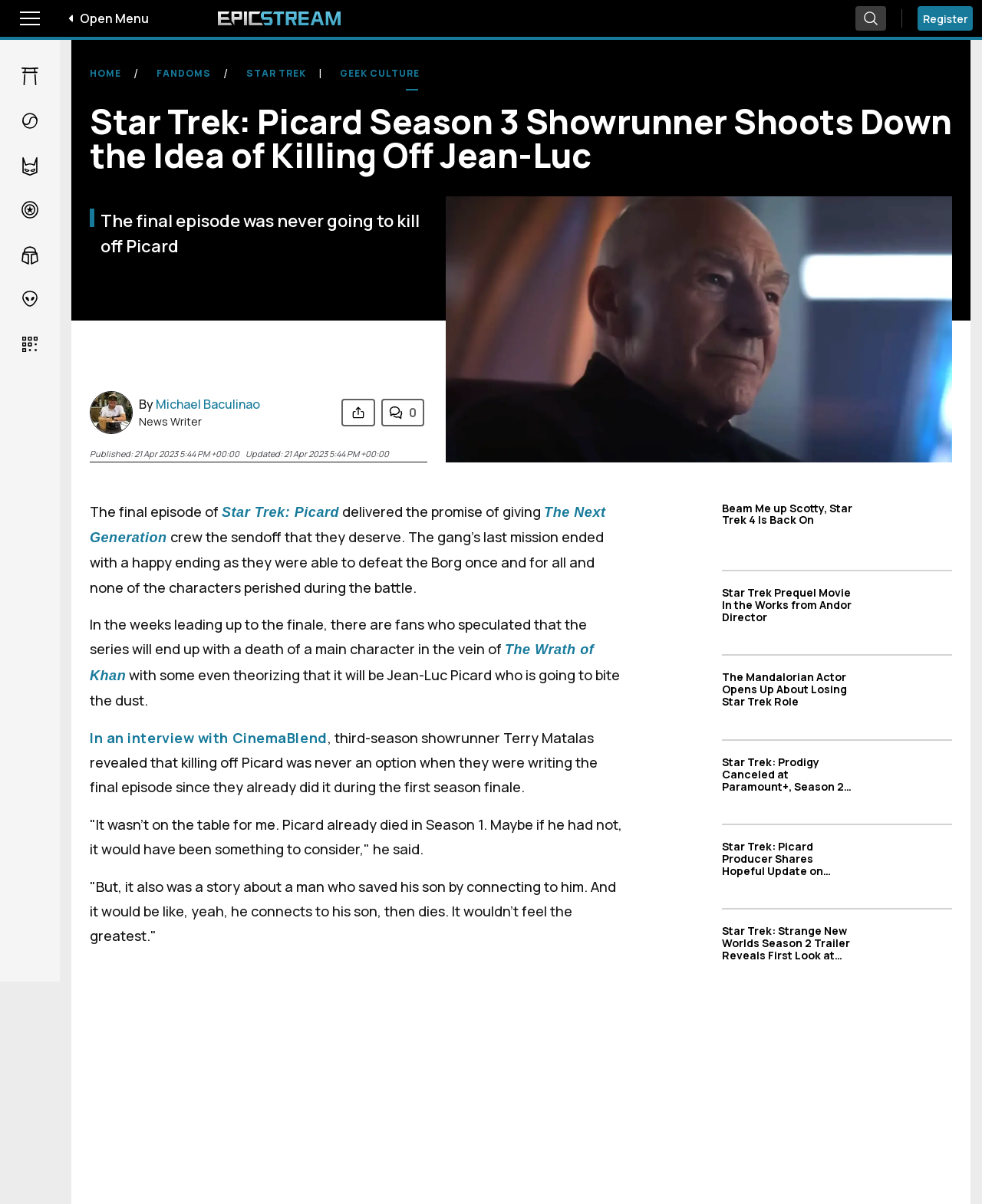Create an elaborate caption that covers all aspects of the webpage.

This webpage is an article about Star Trek: Picard, specifically discussing the showrunner's decision not to kill off Jean-Luc Picard in the final episode. The page has a navigation menu at the top, with a toggle menu button on the left and a search bar on the right. Below the navigation menu, there are several links to other categories, including Anime, K-Wave, DC, Marvel, and Star Wars.

The main content of the article is divided into several sections. The title of the article, "Star Trek: Picard Season 3 Showrunner Shoots Down the Idea of Killing Off Jean-Luc," is displayed prominently at the top. Below the title, there is a brief summary of the article, stating that the final episode of Star Trek: Picard delivered a happy ending for the crew.

The article itself is divided into several paragraphs, with images and links to other related articles scattered throughout. The text discusses the showrunner's decision not to kill off Picard, citing that it would not have felt right after the character's connection with his son. There are also quotes from the showrunner, Terry Matalas, explaining his reasoning.

On the right side of the page, there are several featured articles and latest news links, including articles about Star Trek 4, a Star Trek prequel movie, and The Mandalorian actor losing a Star Trek role. Each of these links has a corresponding image.

At the bottom of the page, there are more links to related articles, including ones about Star Trek: Prodigy, Star Trek: Picard, and Star Trek: Strange New Worlds.